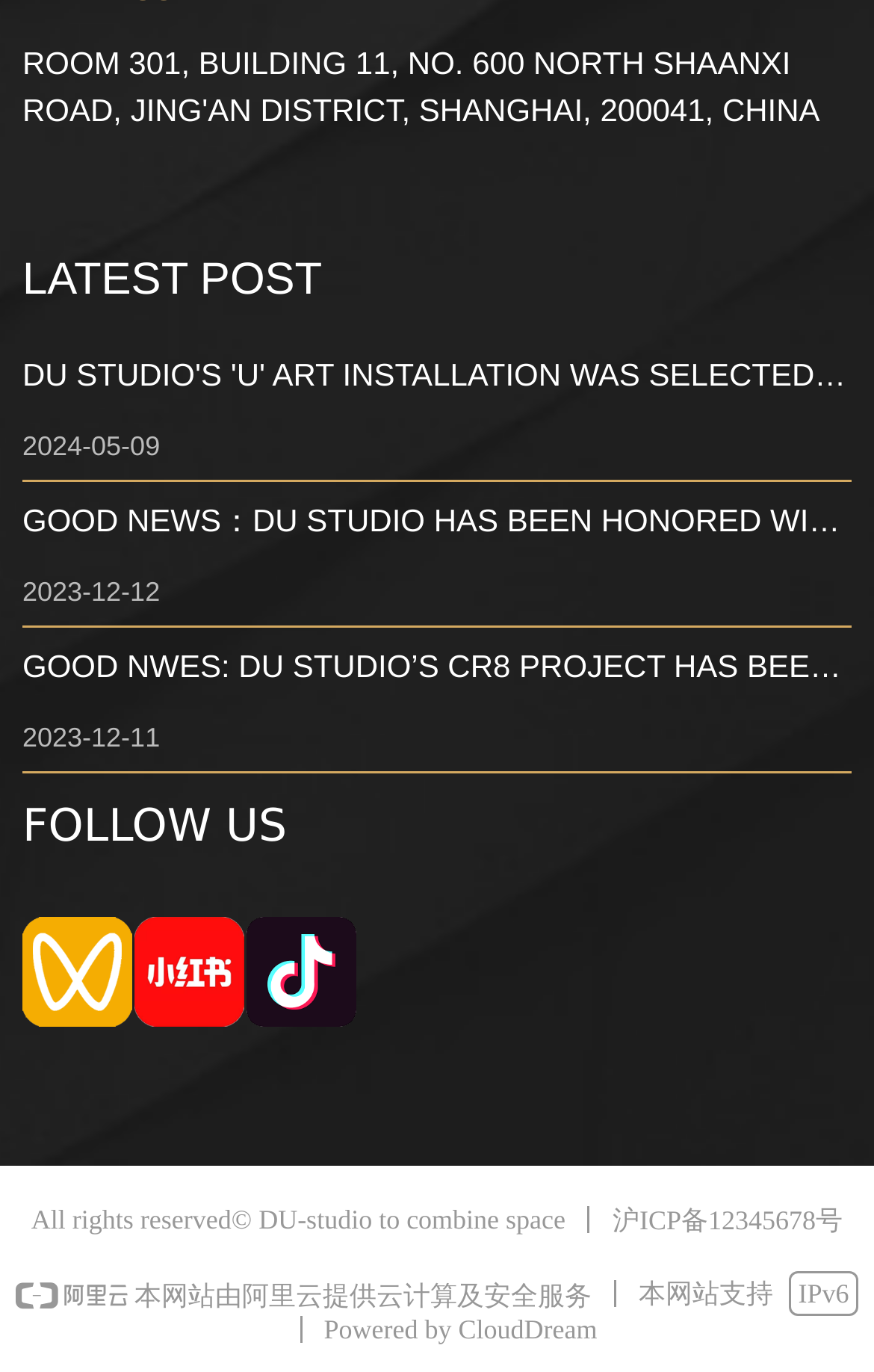What is the name of the studio?
Based on the screenshot, give a detailed explanation to answer the question.

The name of the studio can be inferred from the multiple mentions of 'DU Studio' in the headings and links on the webpage, such as 'DU STUDIO'S 'U' ART INSTALLATION WAS SELECTED FOR THE 2024 DESIGN SHANGHAI @XINTIANDI DESIGN FESTIVAL' and 'GOOD NEWS：DU STUDIO HAS BEEN HONORED WITH THE INTERNATIONAL INTERIOR DESIGN ASSOCIATION(IIDA) 2023 GLOBAL EXCELLENCE AWARDS!'.